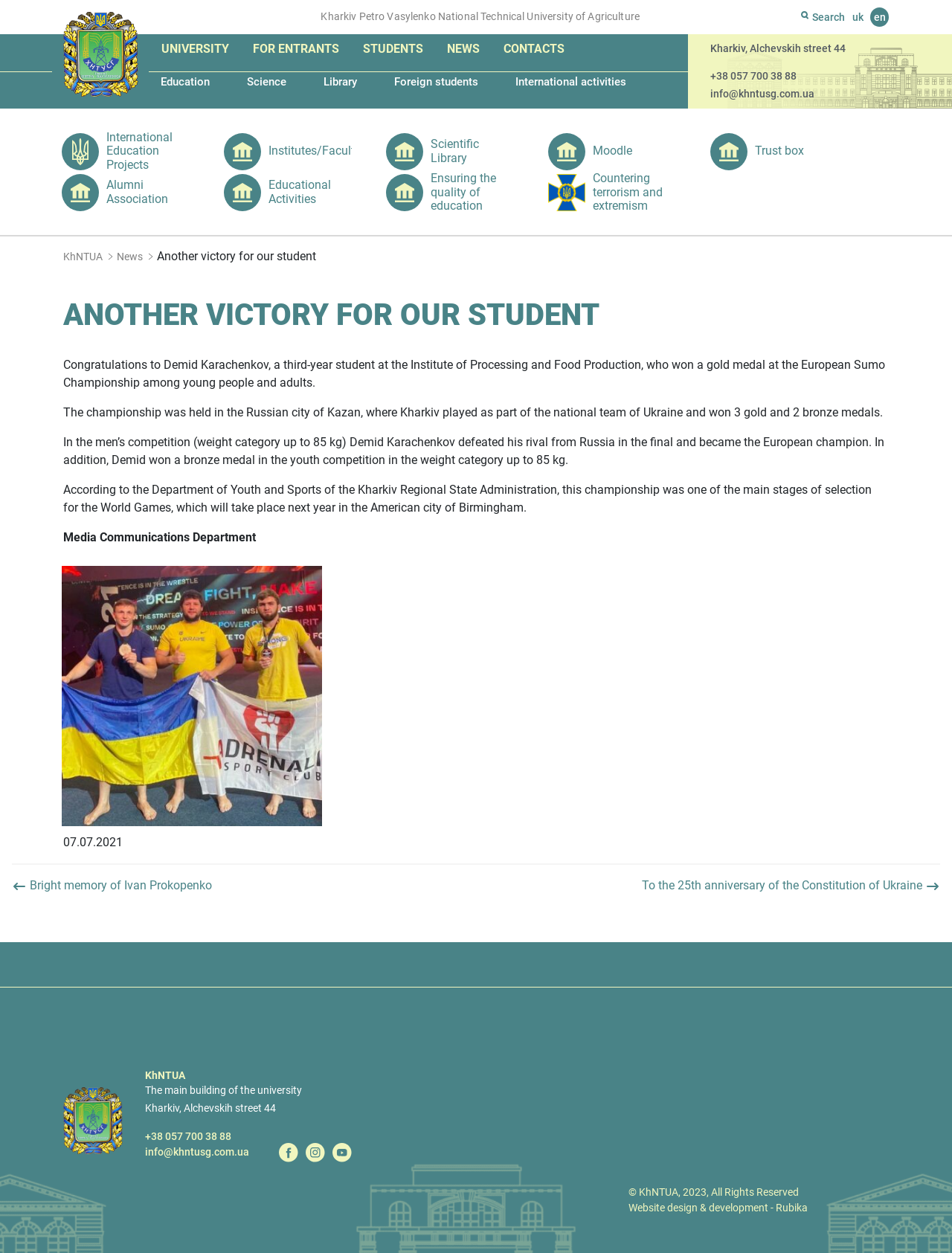Identify the bounding box coordinates of the part that should be clicked to carry out this instruction: "Read the NEWS".

[0.457, 0.027, 0.516, 0.051]